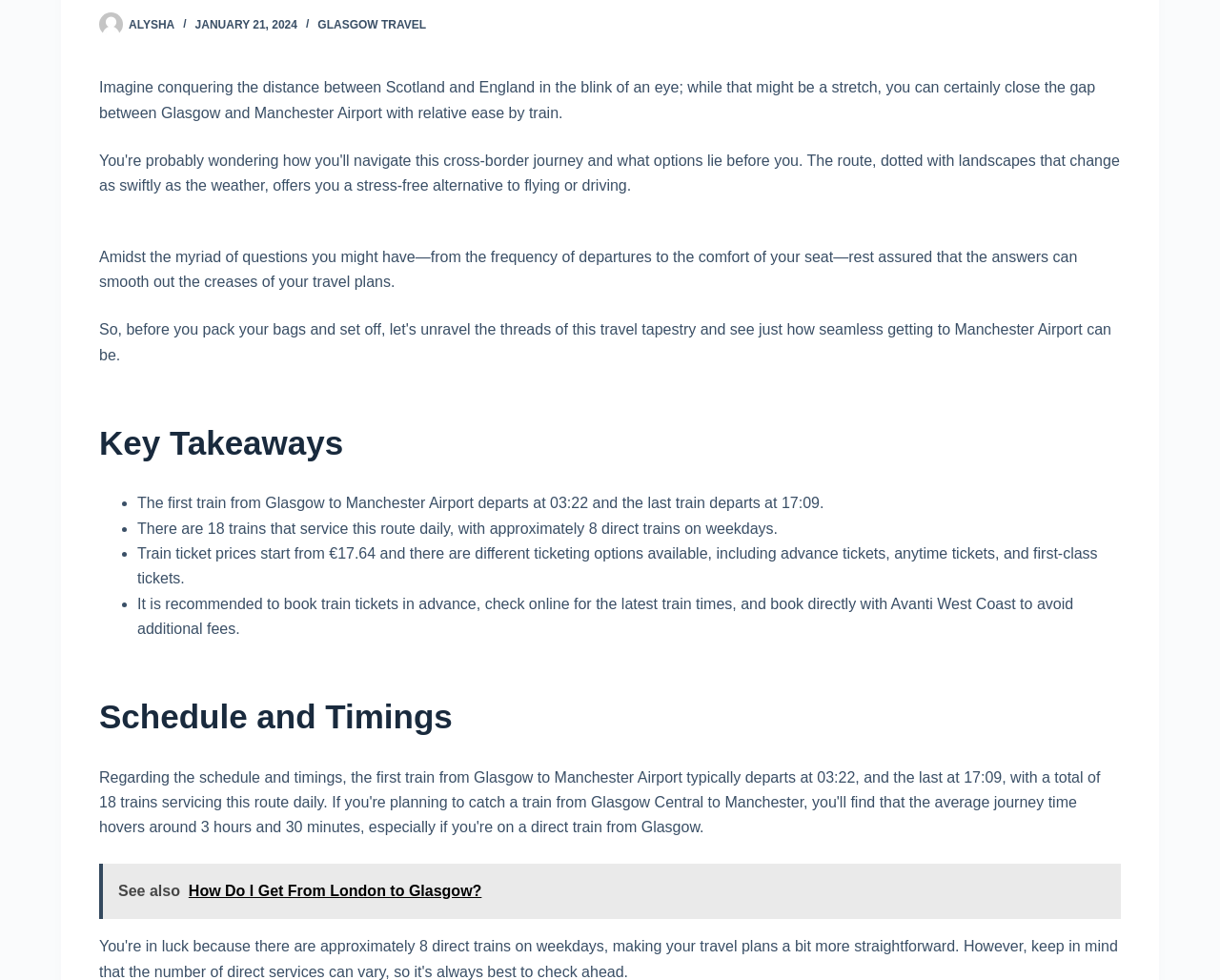What is the name of the train operator mentioned?
Refer to the image and provide a detailed answer to the question.

I found the answer by looking at the 'Key Takeaways' section, where it mentions booking directly with Avanti West Coast to avoid additional fees.